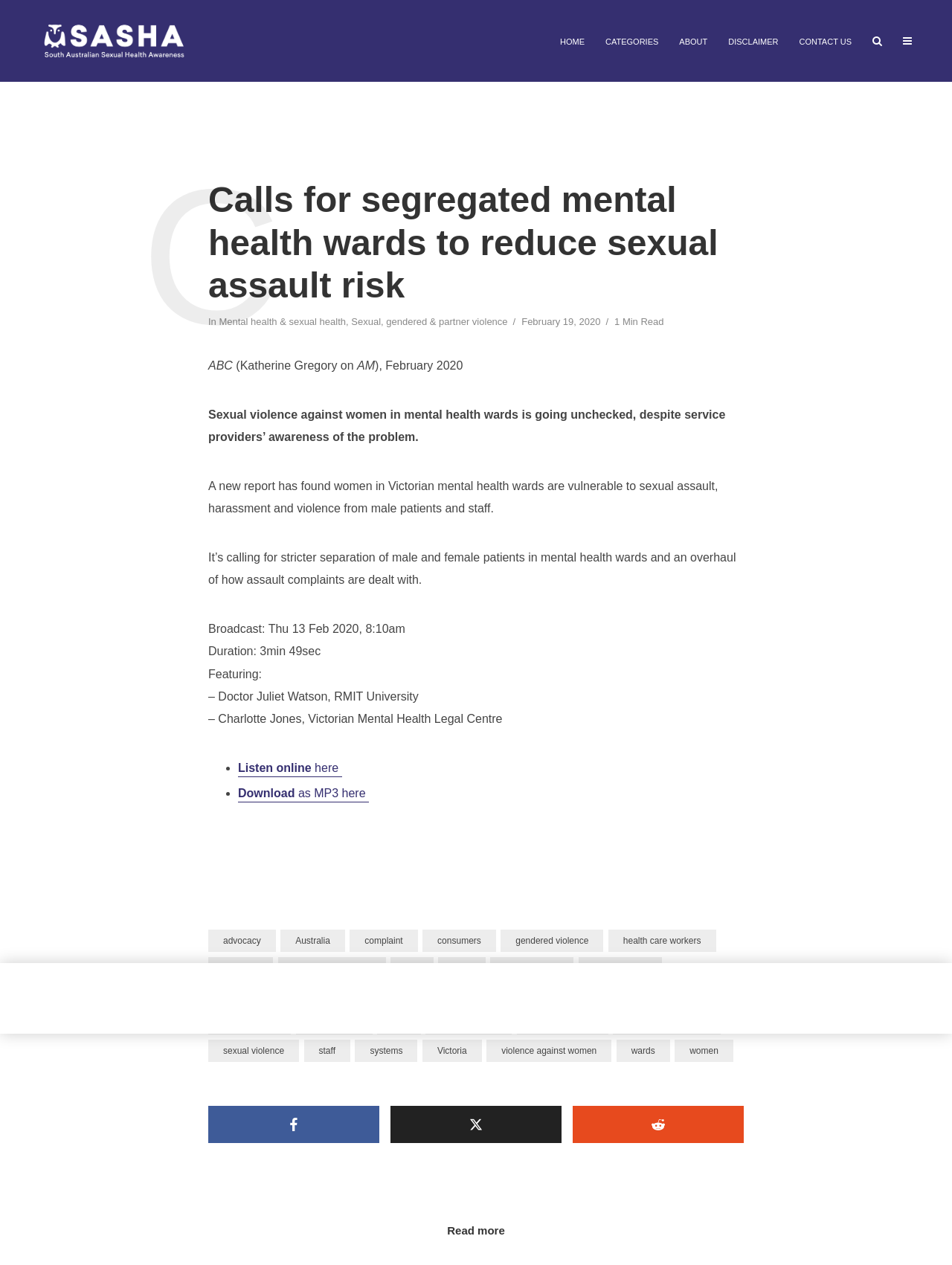Respond with a single word or phrase for the following question: 
Who is quoted in the article?

Doctor Juliet Watson and Charlotte Jones